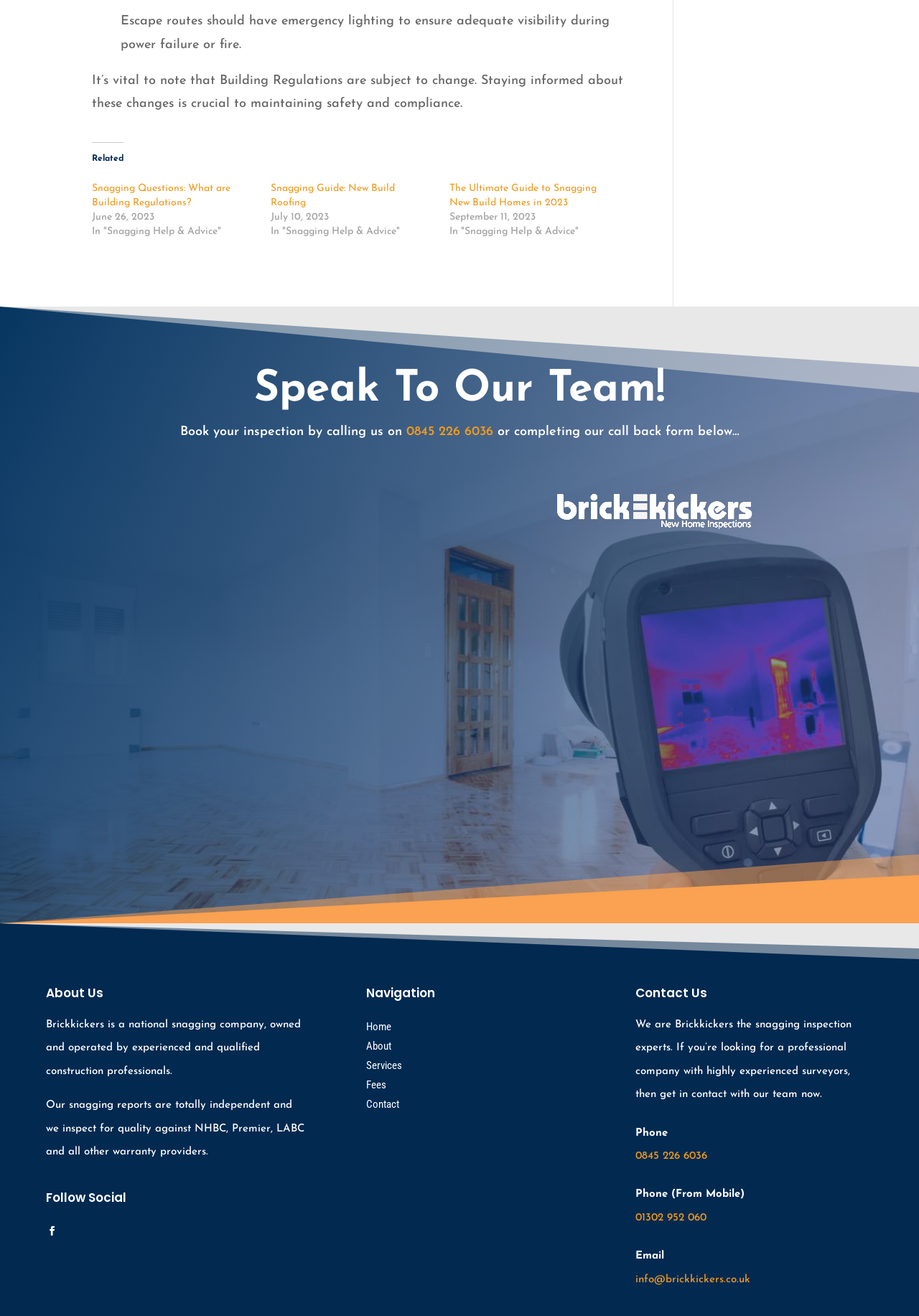Examine the image and give a thorough answer to the following question:
How many links are there in the 'Related' section?

The 'Related' section contains three links, namely 'Snagging Questions: What are Building Regulations?', 'Snagging Guide: New Build Roofing', and 'The Ultimate Guide to Snagging New Build Homes in 2023'.